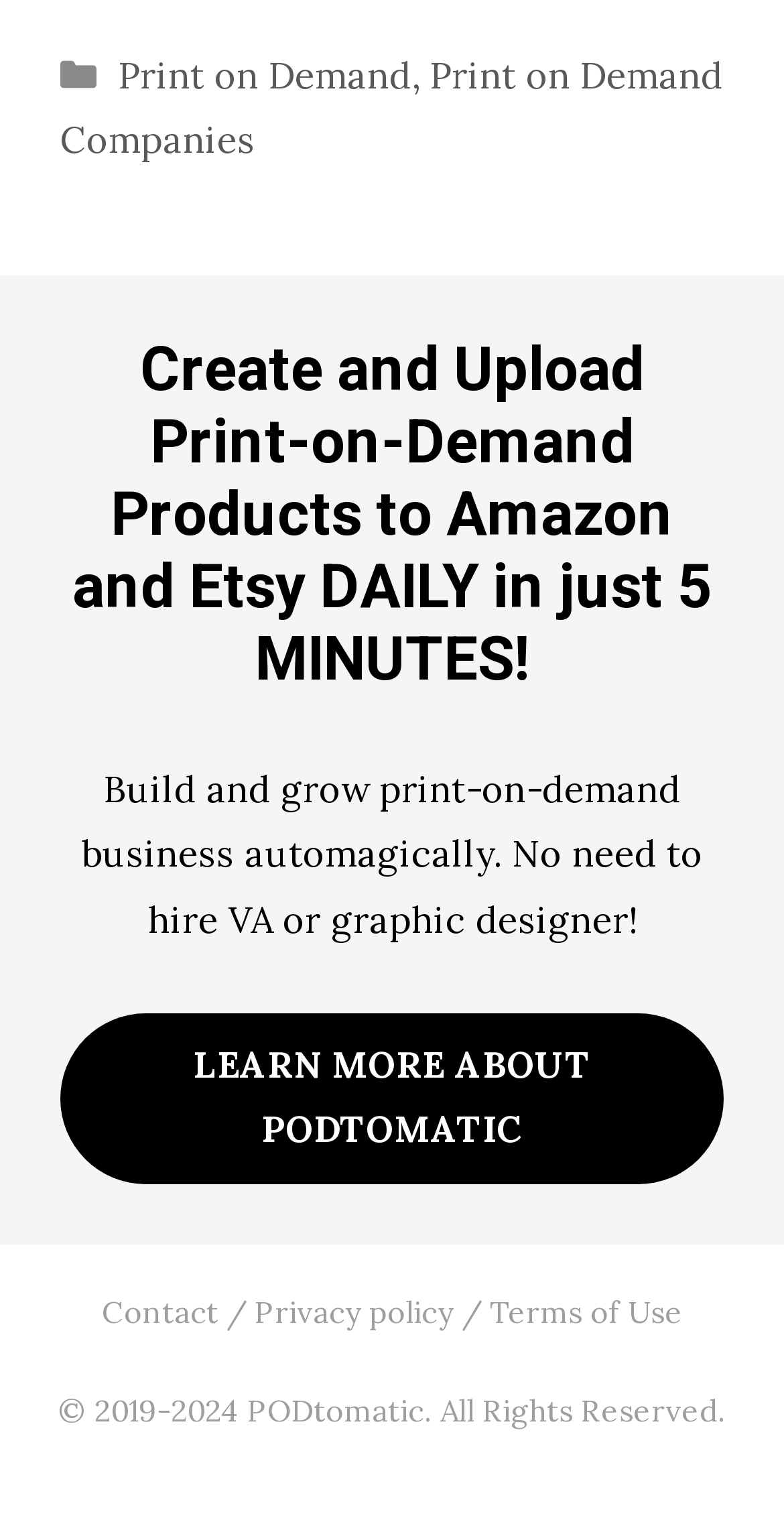Respond with a single word or phrase to the following question:
What is the purpose of the PODtomatic tool?

Build and grow print-on-demand business